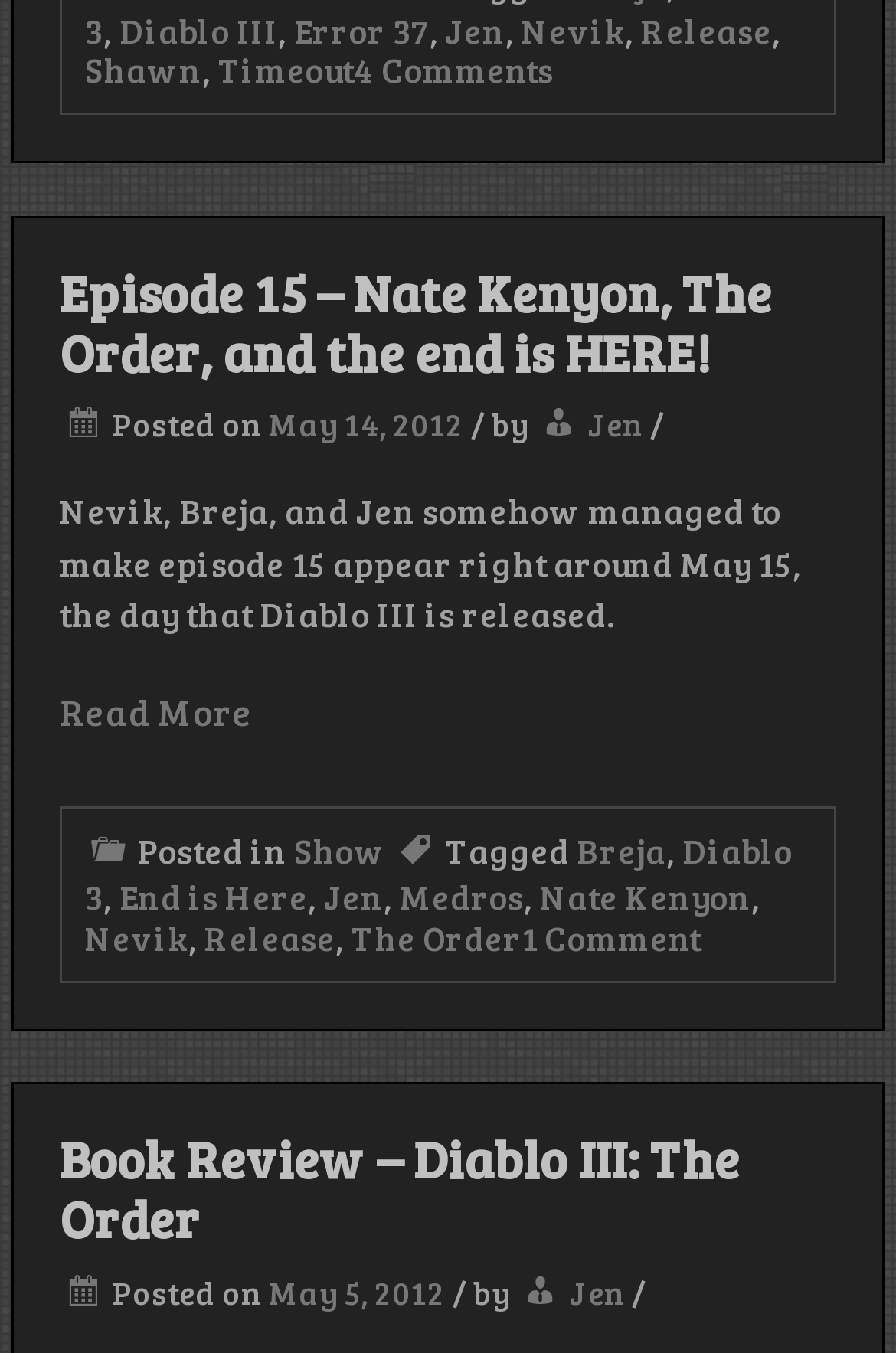Based on the element description: "Timeout", identify the UI element and provide its bounding box coordinates. Use four float numbers between 0 and 1, [left, top, right, bottom].

[0.244, 0.034, 0.395, 0.068]